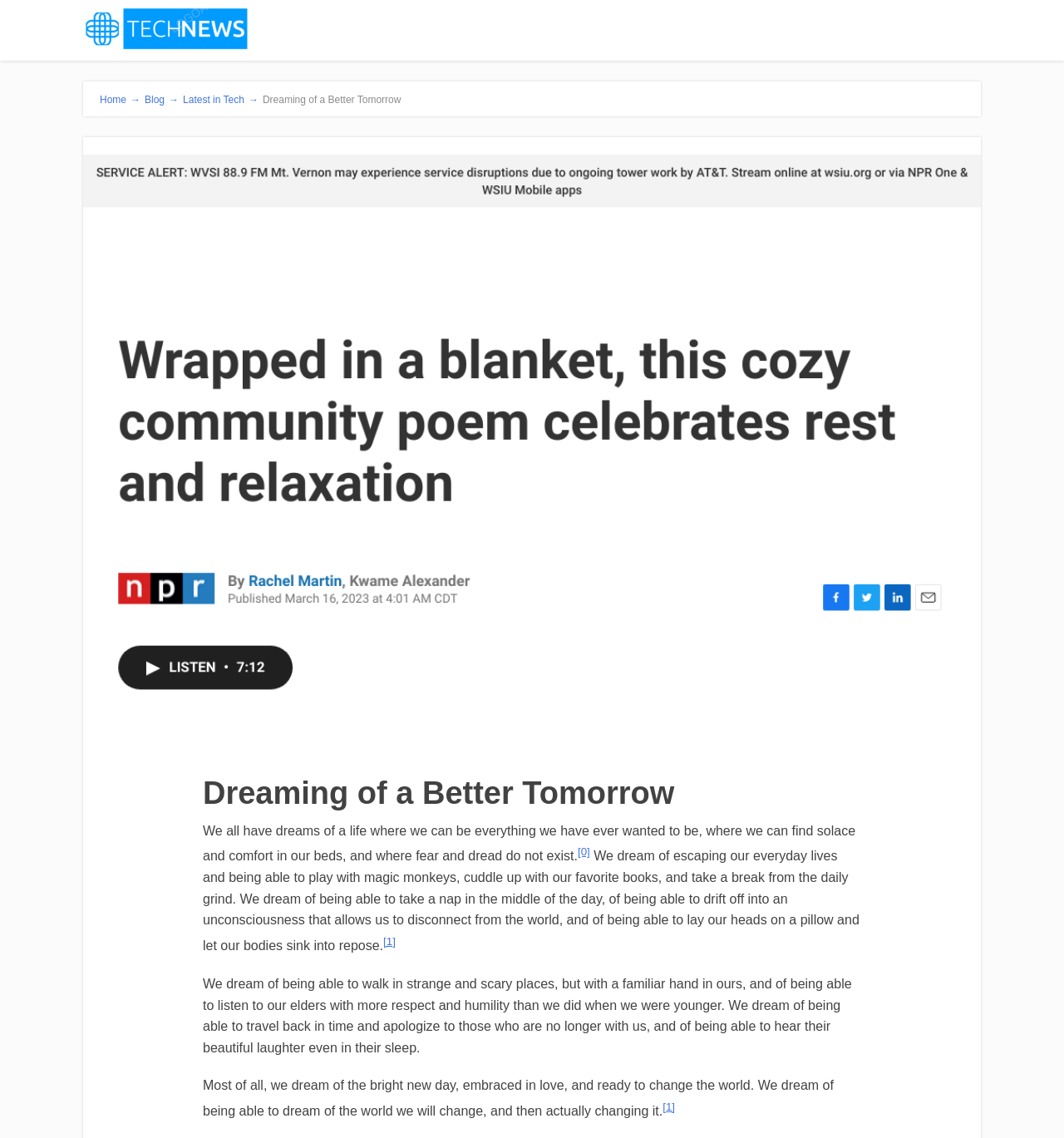Give a one-word or short phrase answer to this question: 
How many links are in the top navigation bar?

3